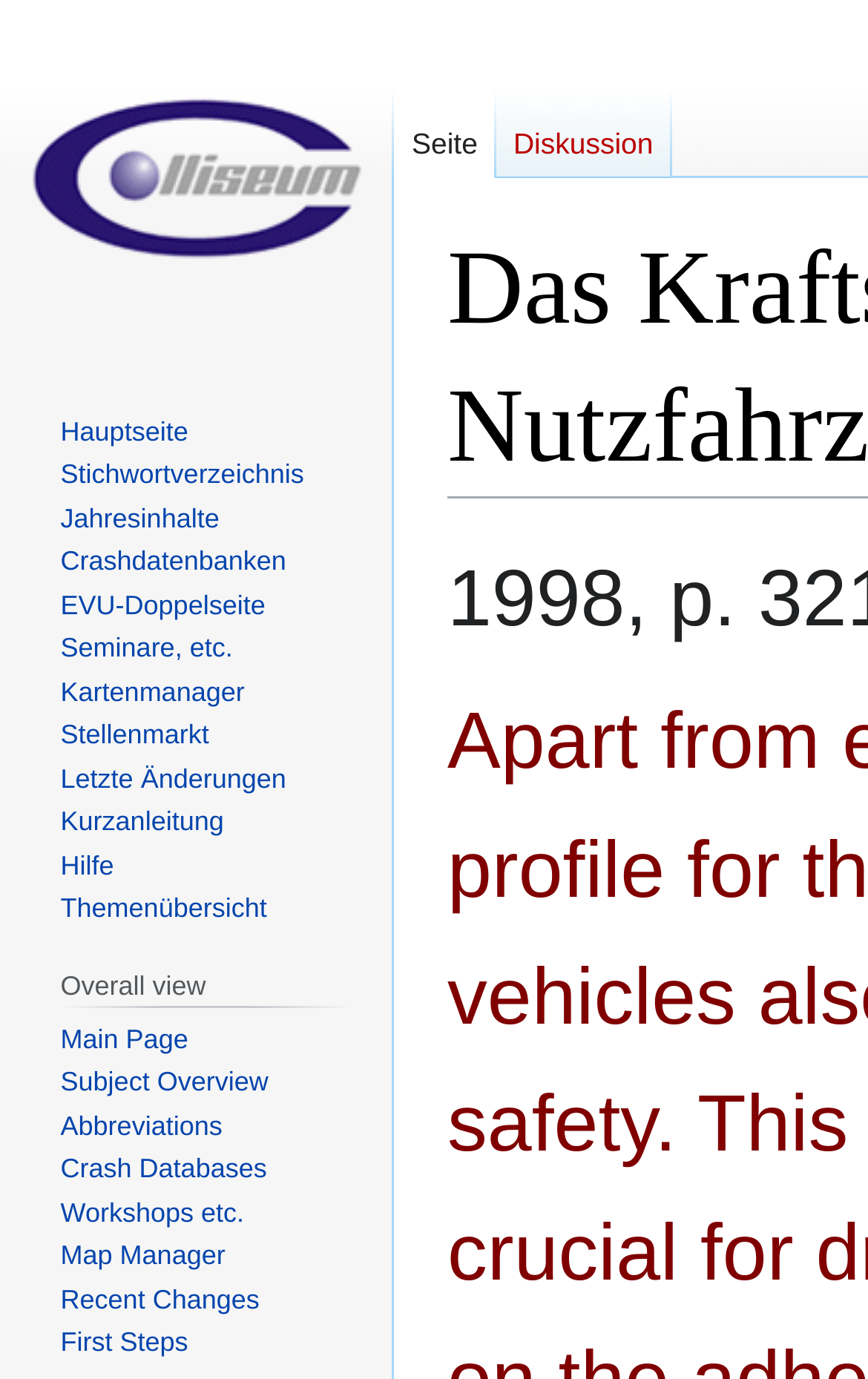How many sections are on the webpage?
Provide a detailed answer to the question using information from the image.

There are three main sections on the webpage, which are 'Navigation', 'Namensräume', and 'Overall view'. These sections can be identified by their respective headings and bounding box coordinates.